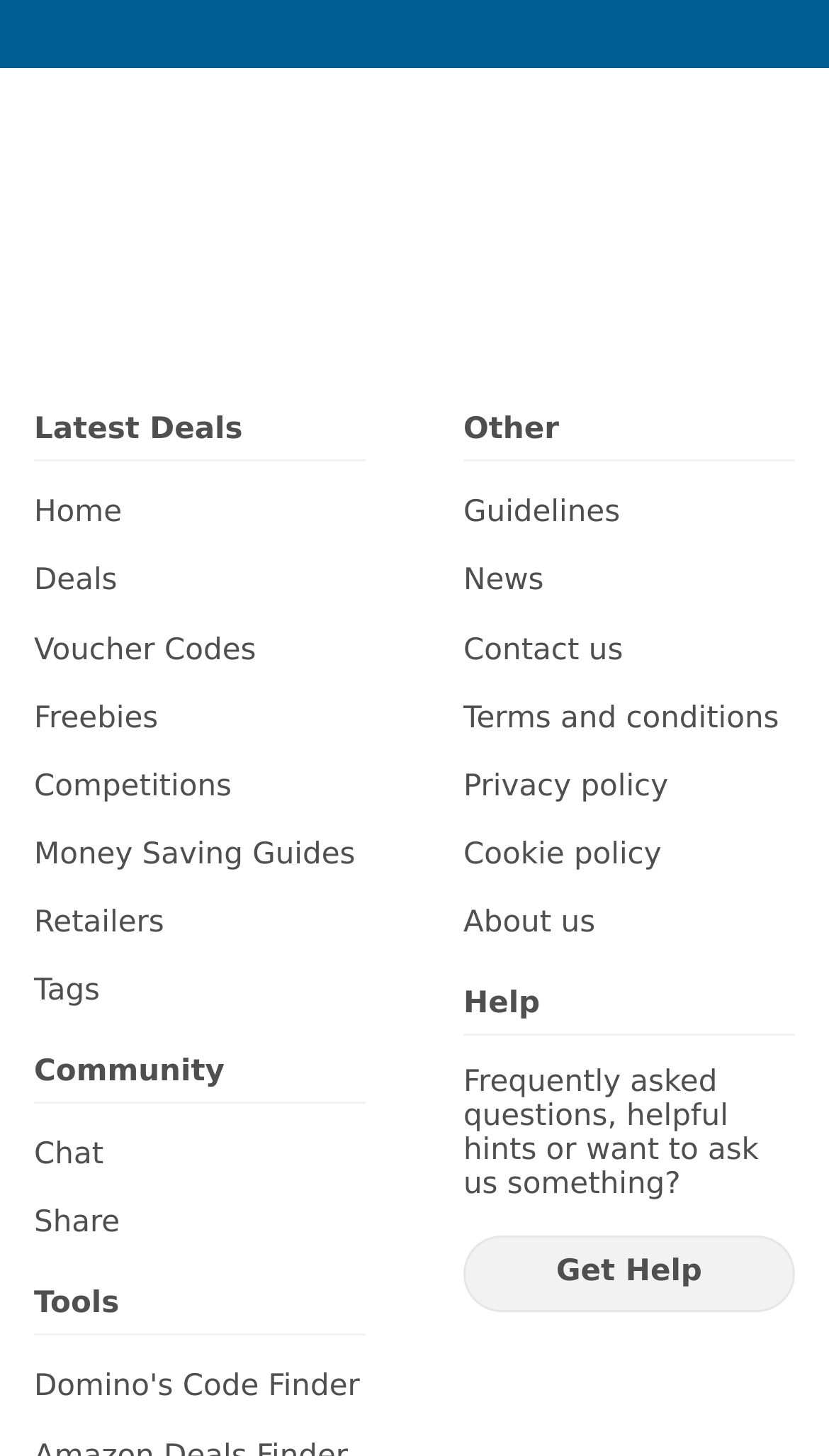What is the category below 'Deals'?
Refer to the image and provide a concise answer in one word or phrase.

Voucher Codes